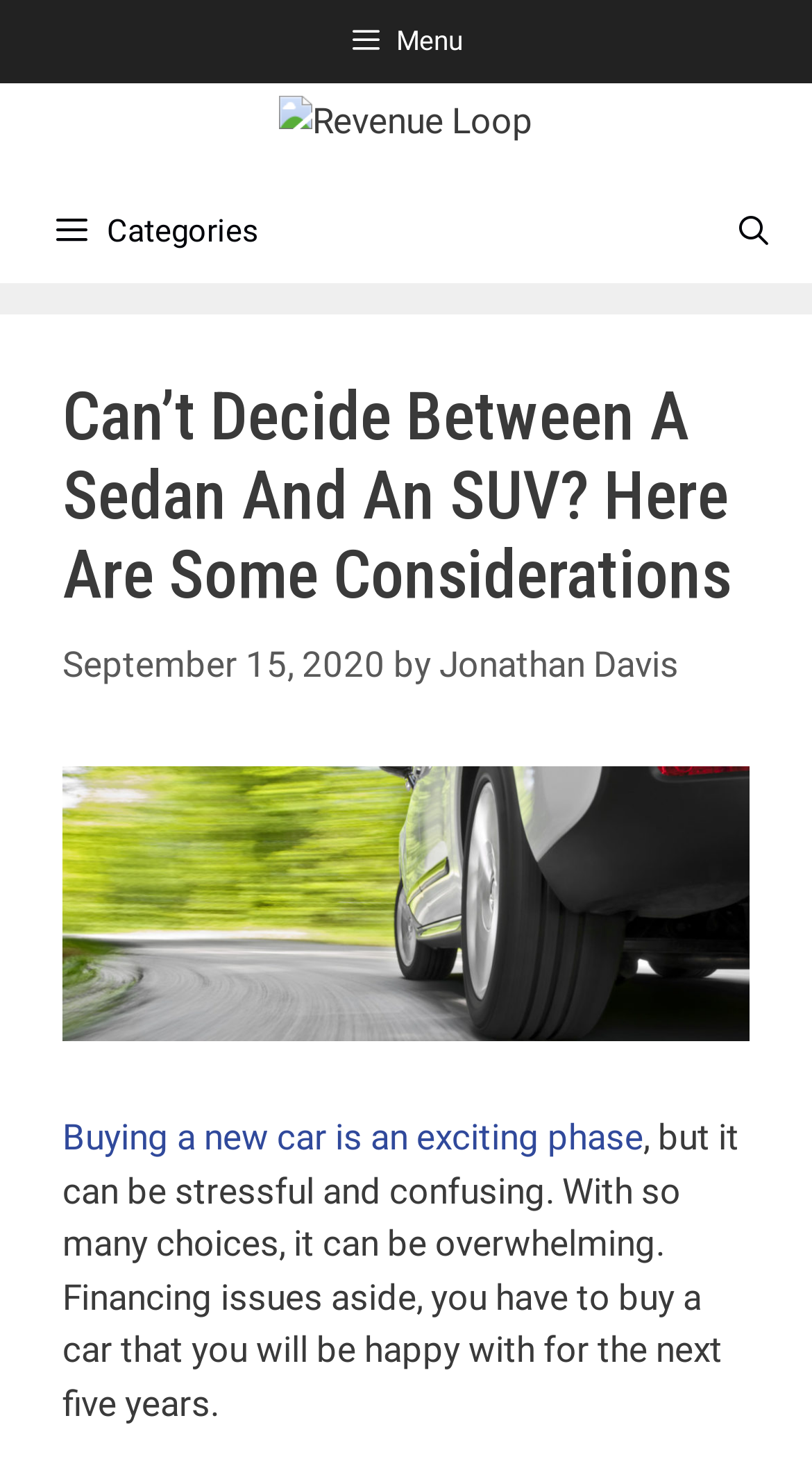Please determine the bounding box of the UI element that matches this description: aria-label="Open Search Bar". The coordinates should be given as (top-left x, top-left y, bottom-right x, bottom-right y), with all values between 0 and 1.

[0.869, 0.13, 0.987, 0.187]